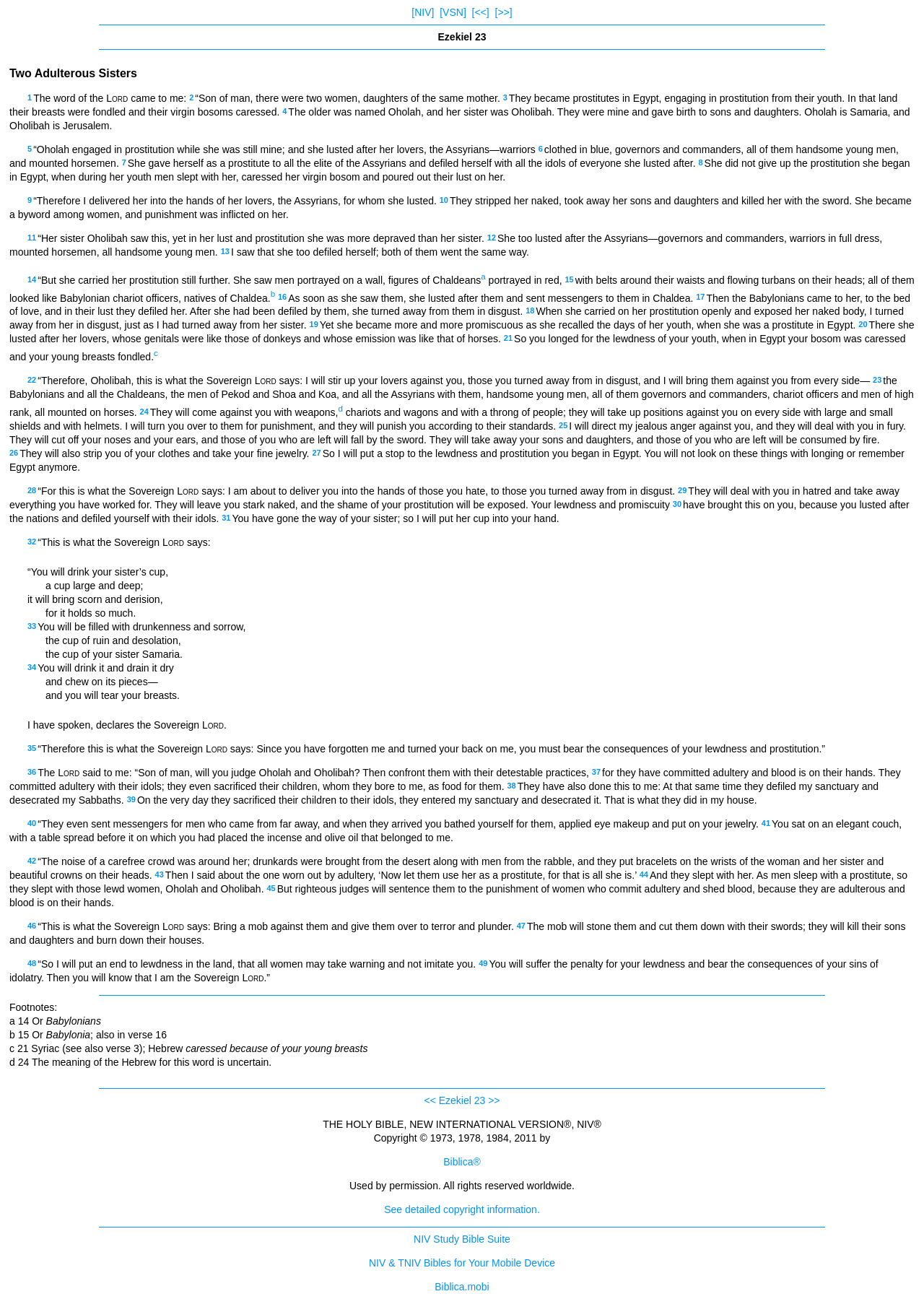Determine the bounding box coordinates of the clickable region to execute the instruction: "Click on the 'NIV' link". The coordinates should be four float numbers between 0 and 1, denoted as [left, top, right, bottom].

[0.446, 0.005, 0.47, 0.014]